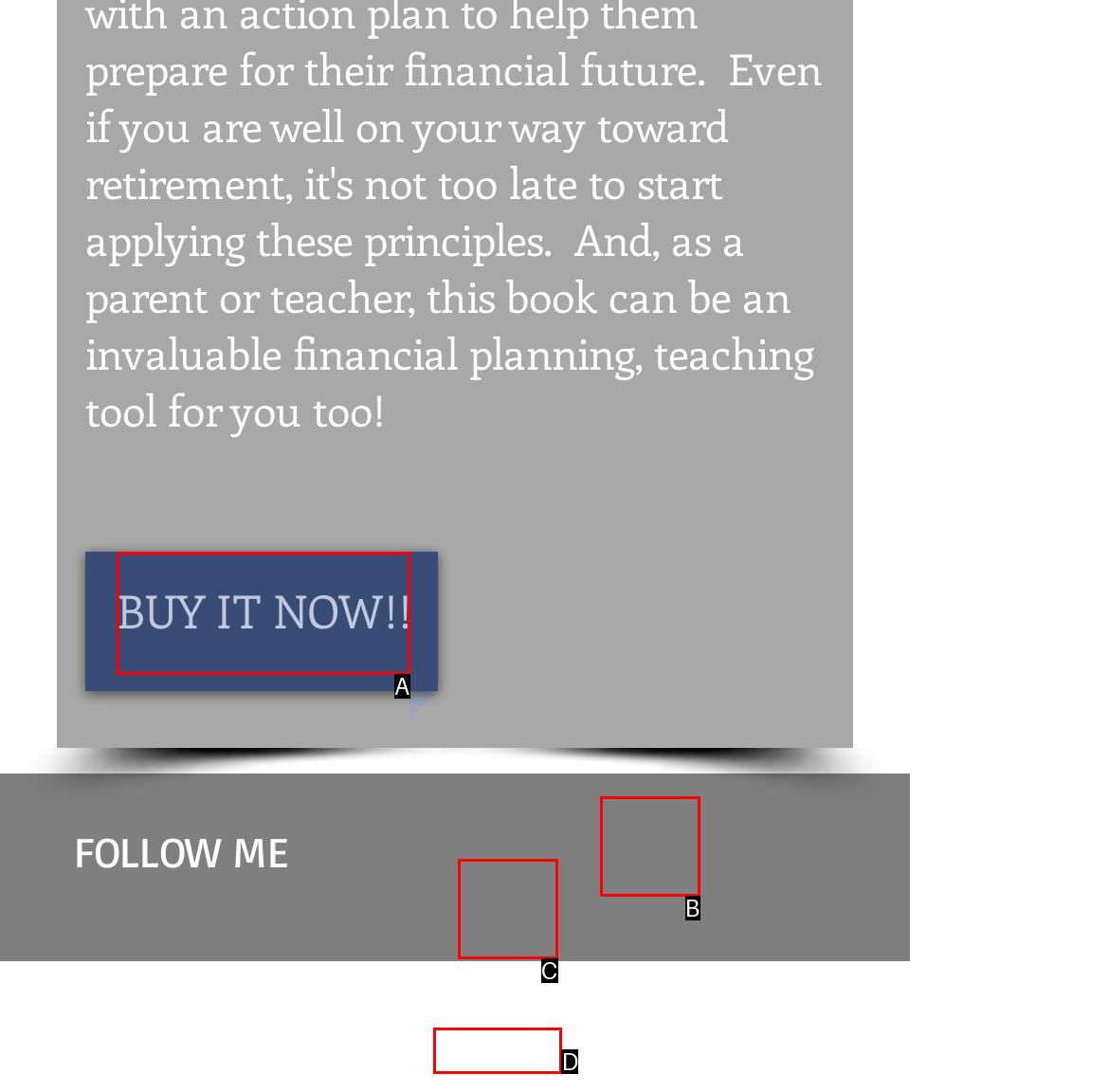Identify the bounding box that corresponds to: BUY IT NOW!!
Respond with the letter of the correct option from the provided choices.

A